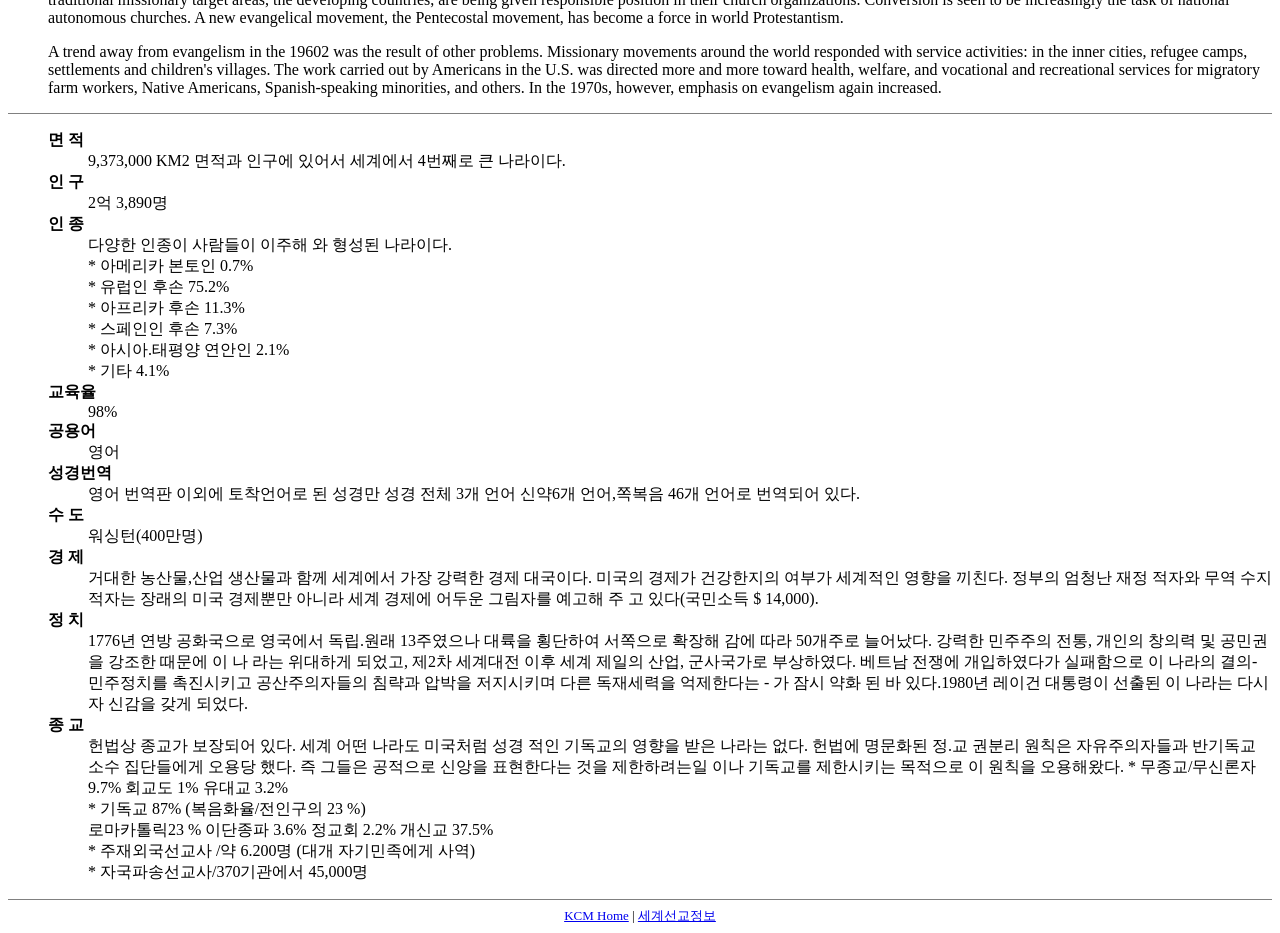Use a single word or phrase to answer the question: 
What is the education rate of the country?

98%